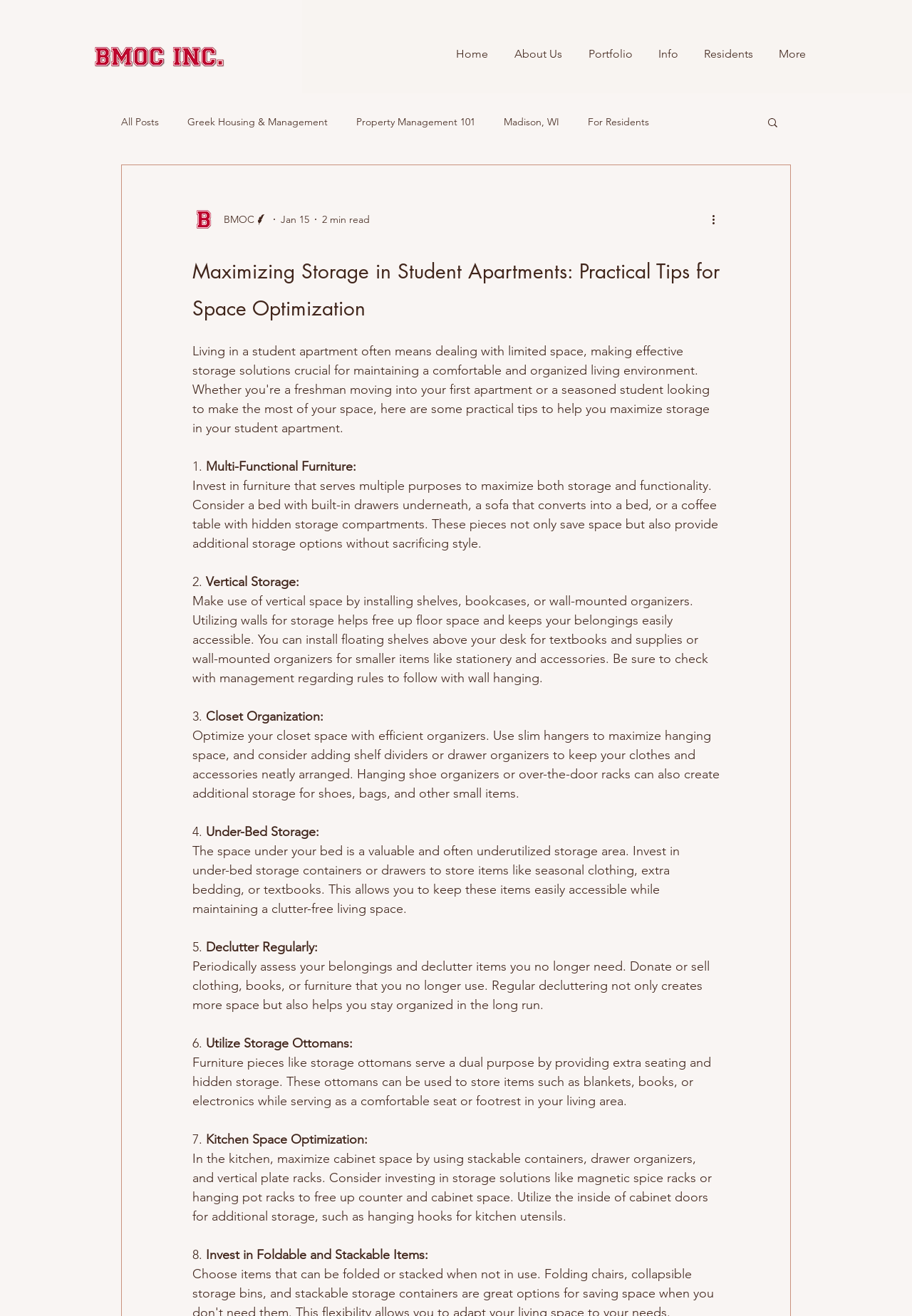Summarize the webpage in an elaborate manner.

This webpage is about maximizing storage in student apartments, providing practical tips for space optimization. At the top left corner, there is a logo of BMOC inc. Next to it, there is a navigation menu with links to "Home", "About Us", "Portfolio", "Info", "Residents", and "More". Below the navigation menu, there is a search button with a magnifying glass icon.

On the left side of the page, there is a secondary navigation menu with links to "All Posts", "Greek Housing & Management", "Property Management 101", "Madison, WI", and "For Residents". 

The main content of the webpage is an article with a heading "Maximizing Storage in Student Apartments: Practical Tips for Space Optimization". The article is written by a BMOC writer, and it was published on January 15. The article provides eight practical tips for maximizing storage in student apartments, including using multi-functional furniture, vertical storage, closet organization, under-bed storage, decluttering regularly, utilizing storage ottomans, kitchen space optimization, and investing in foldable and stackable items. Each tip is accompanied by a brief description and explanation.

The article is divided into eight sections, each with a numbered heading and a brief summary of the tip. The text is arranged in a clean and organized manner, making it easy to read and follow. There are no images in the article, but there is a writer's picture at the top right corner of the page.